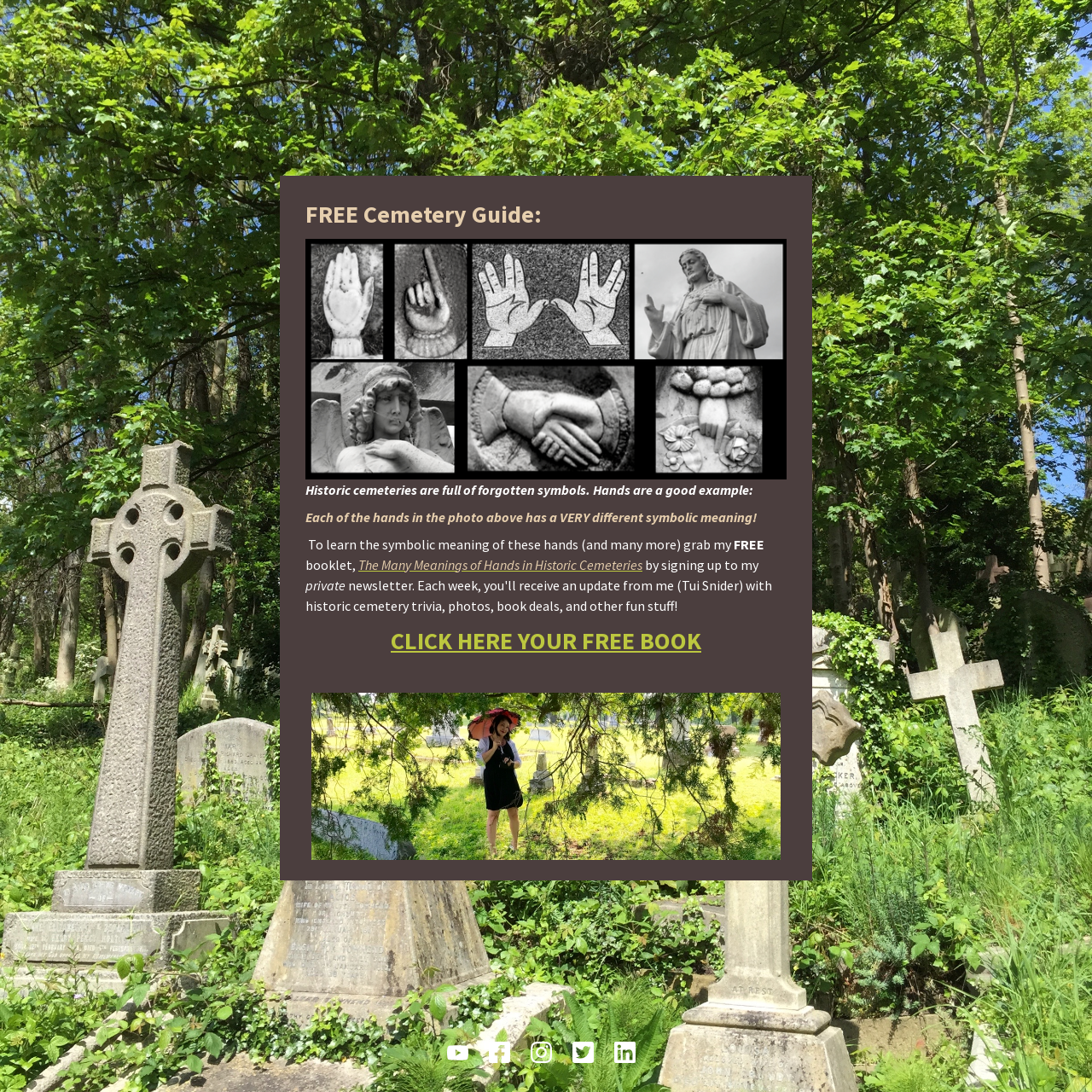Find and provide the bounding box coordinates for the UI element described with: "alt="Instagram"".

[0.486, 0.97, 0.514, 0.986]